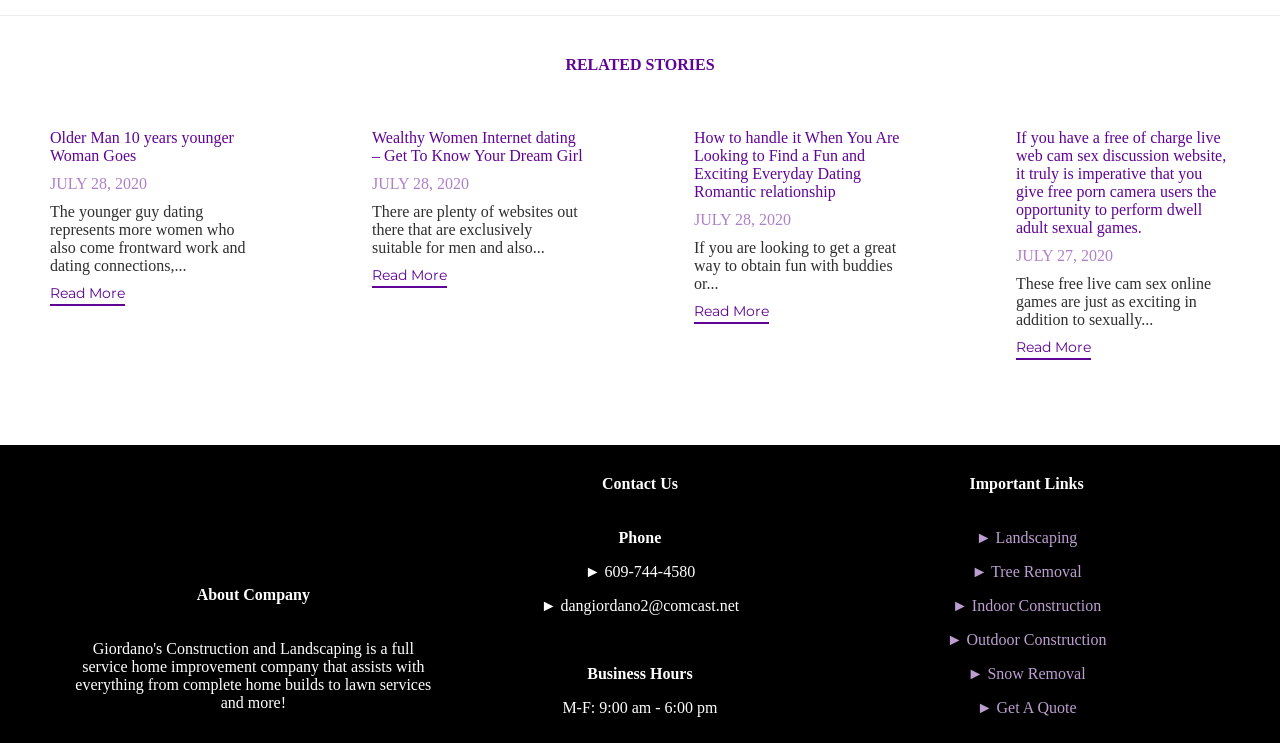Using floating point numbers between 0 and 1, provide the bounding box coordinates in the format (top-left x, top-left y, bottom-right x, bottom-right y). Locate the UI element described here: Outdoor Construction

[0.755, 0.85, 0.864, 0.875]